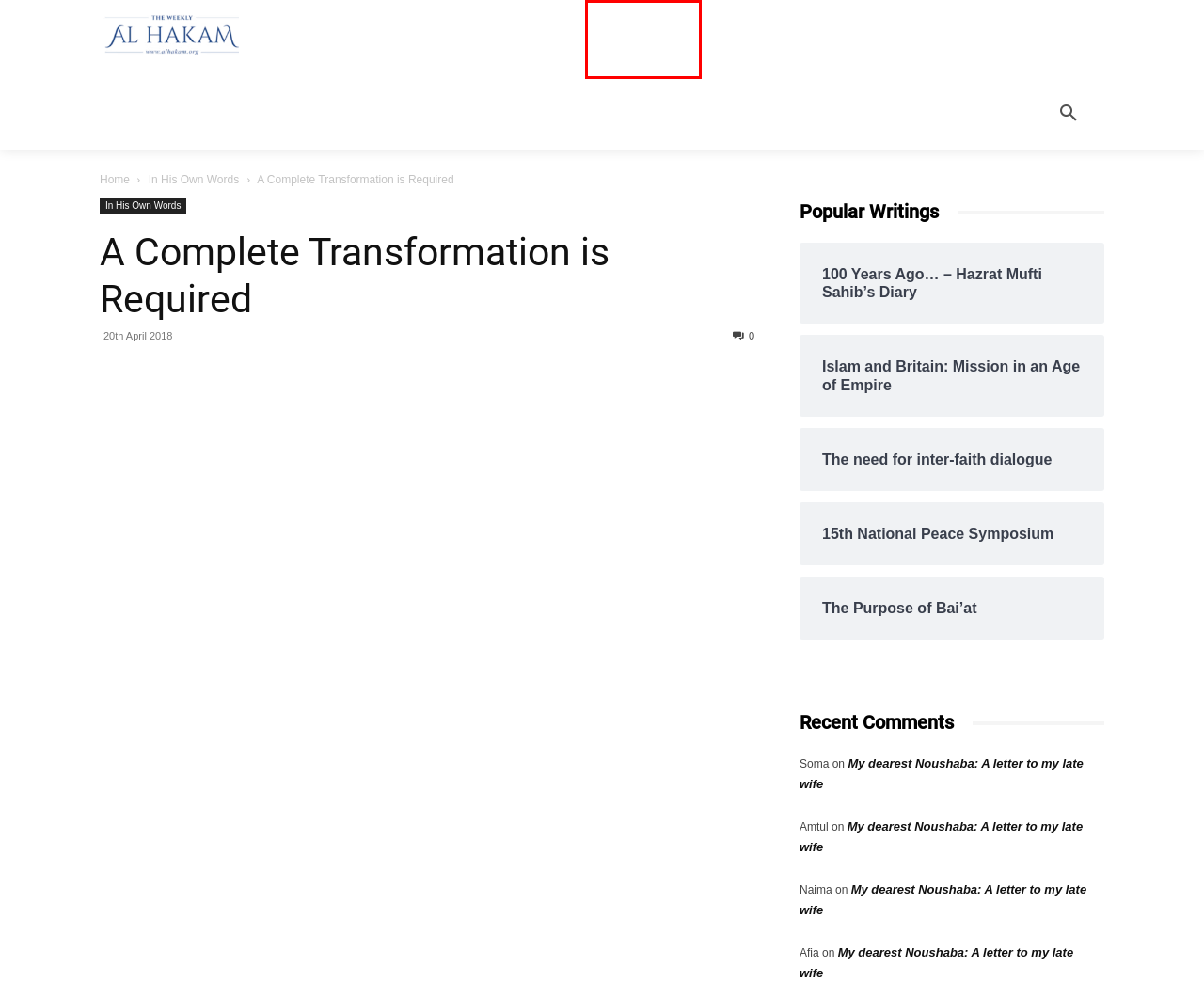You have been given a screenshot of a webpage with a red bounding box around a UI element. Select the most appropriate webpage description for the new webpage that appears after clicking the element within the red bounding box. The choices are:
A. 100 Years Ago... – Hazrat Mufti Sahib's Diary
B. 15th National Peace Symposium
C. News Archives - Al Hakam
D. Al Hakam Inspire Podcast
E. My dearest Noushaba: A letter to my late wife
F. The Purpose of Bai’at
G. Friday Sermon Archives - Al Hakam
H. AHMADIYYA HISTORIAN – (RELIGIOUS WORKER FOR WEBSITE DEVELOPMENT) - Al Hakam

D